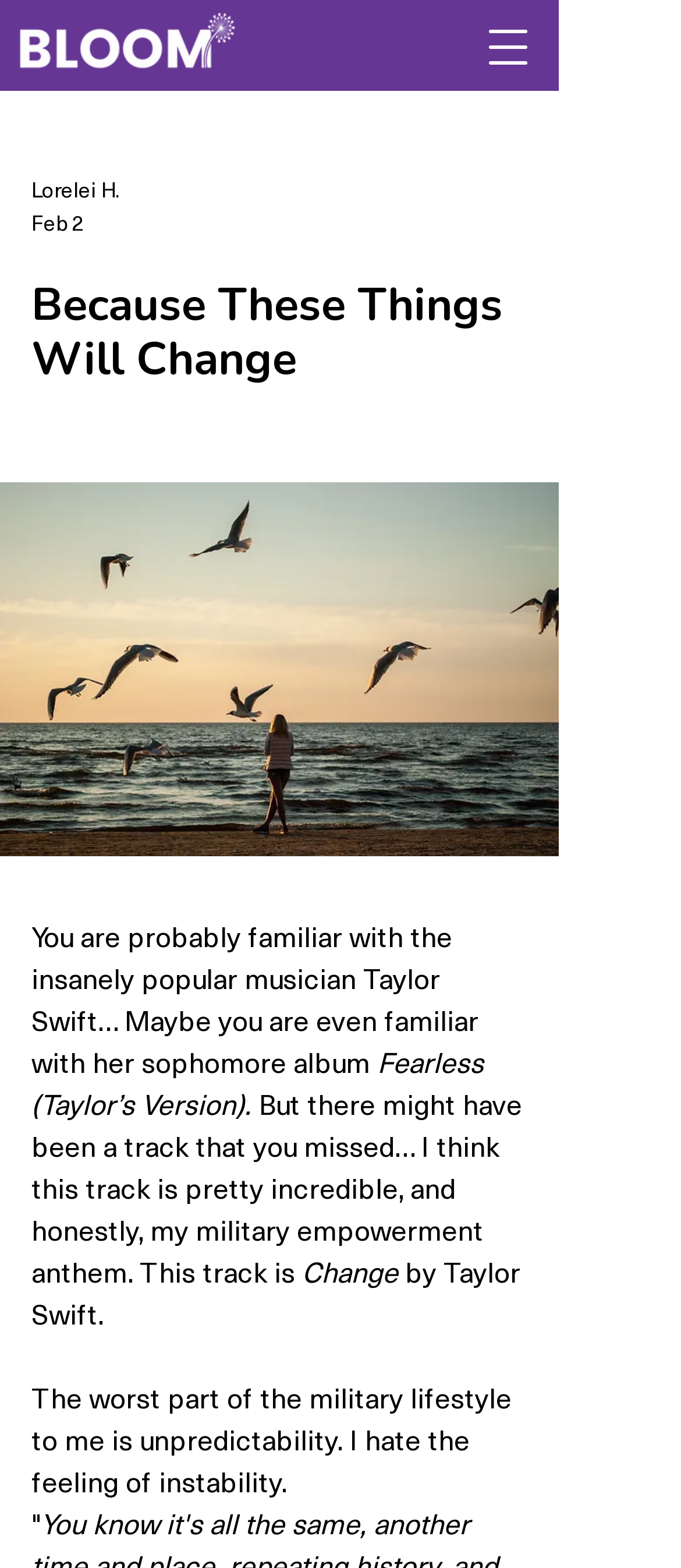What is the name of the track being discussed in the article?
Give a comprehensive and detailed explanation for the question.

The article mentions a track that the author thinks is incredible, and the name of the track is 'Change', as stated in the text 'I think this track is pretty incredible, and honestly, my military empowerment anthem. This track is Change'.